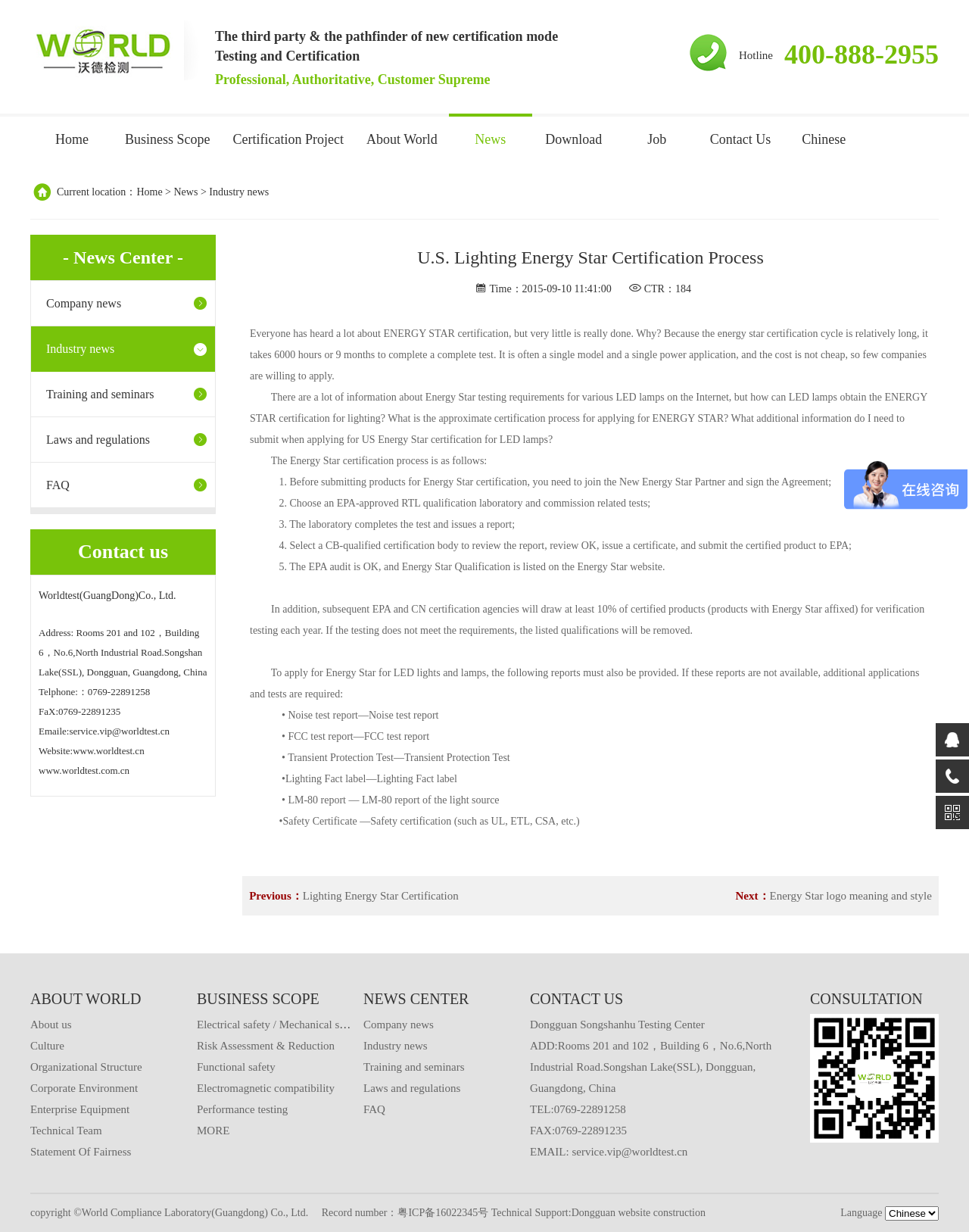What is the company name?
Please give a detailed and elaborate answer to the question.

The company name is obtained from the heading element at the top of the webpage, which is 'World Compliance Laboratory(Guangdong) Co., Ltd.'.